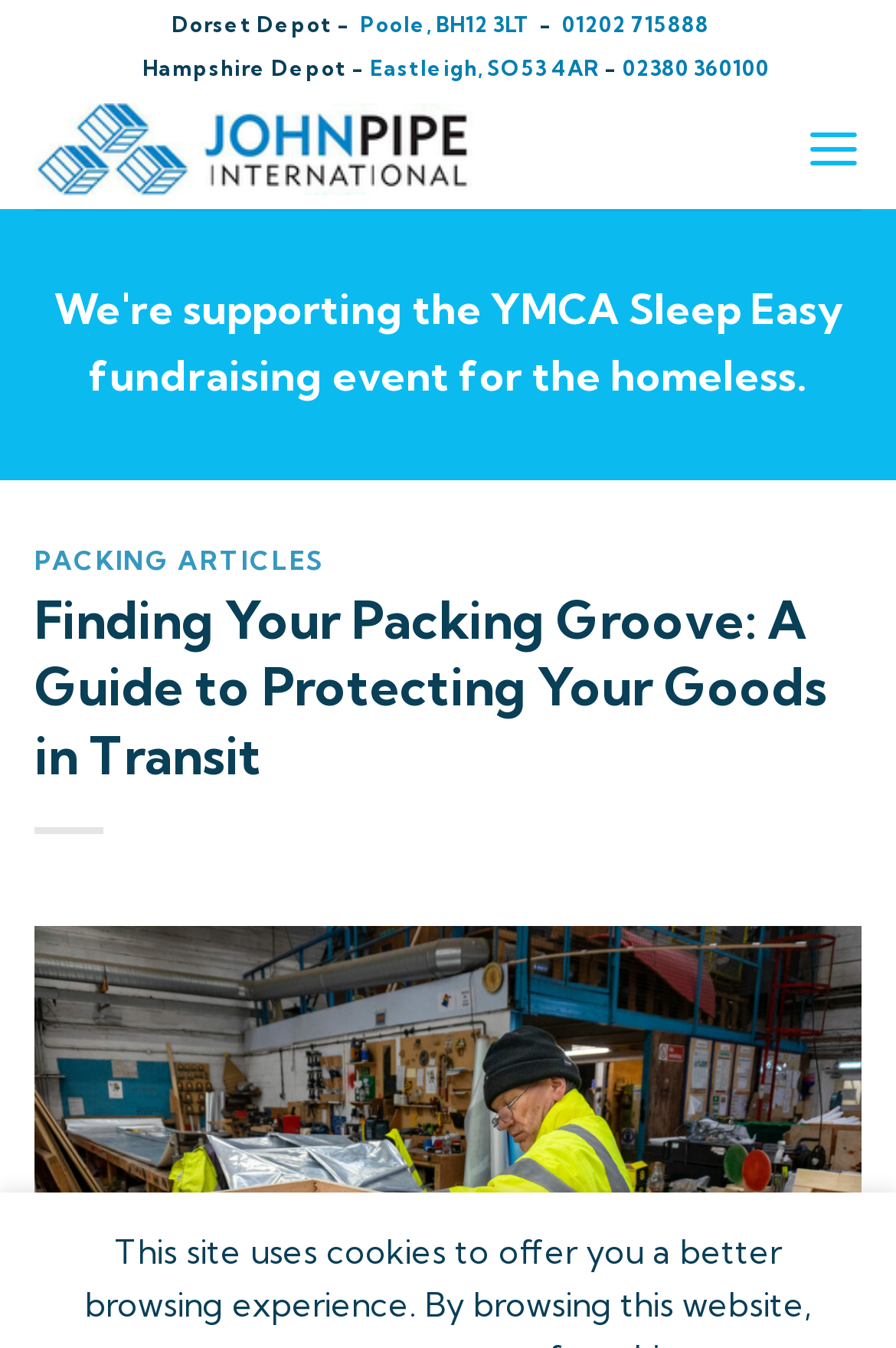What is the location of the Hampshire Depot?
Look at the screenshot and respond with a single word or phrase.

Eastleigh, SO53 4AR